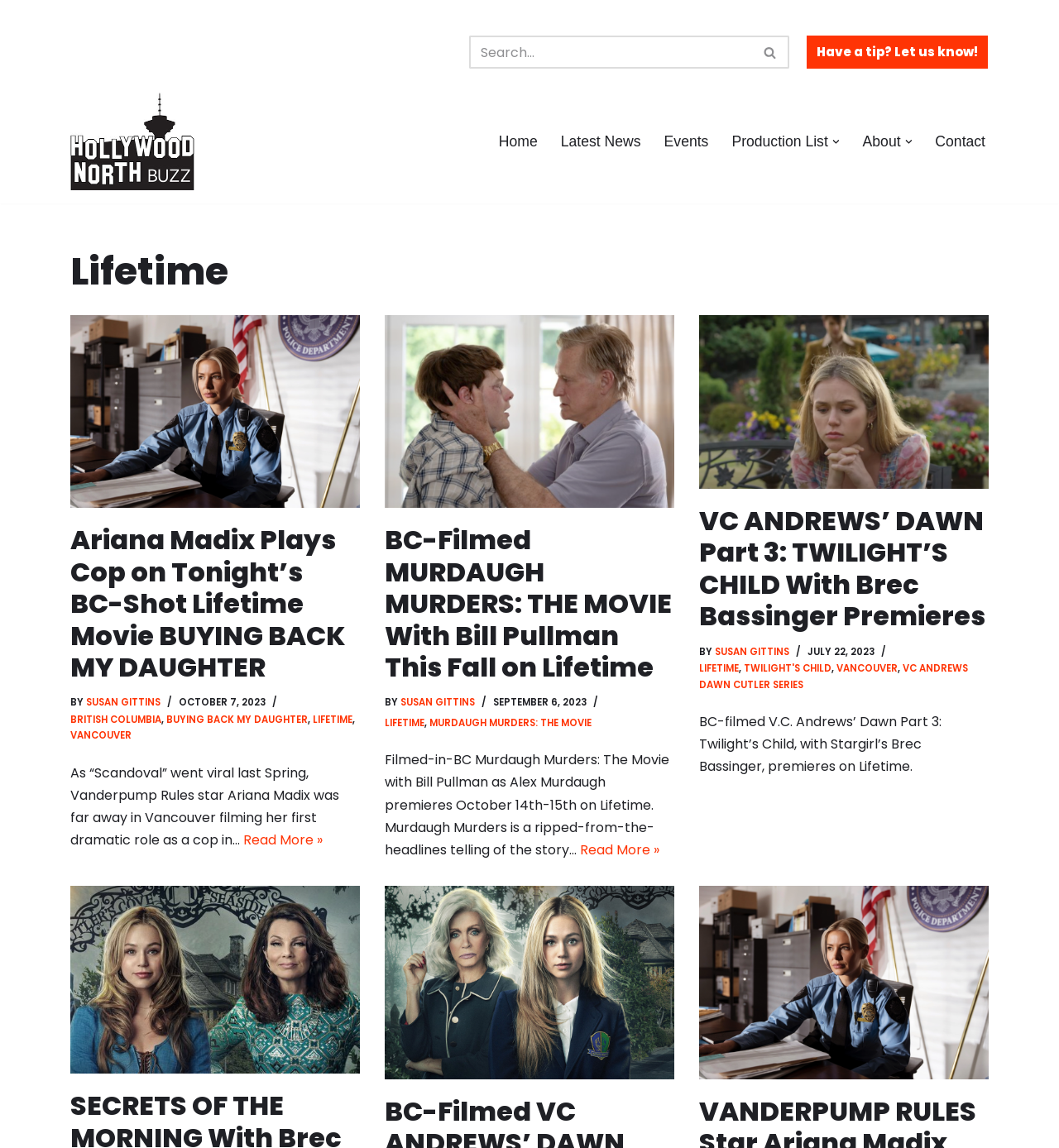Provide the bounding box coordinates of the HTML element this sentence describes: "Toggle". The bounding box coordinates consist of four float numbers between 0 and 1, i.e., [left, top, right, bottom].

None